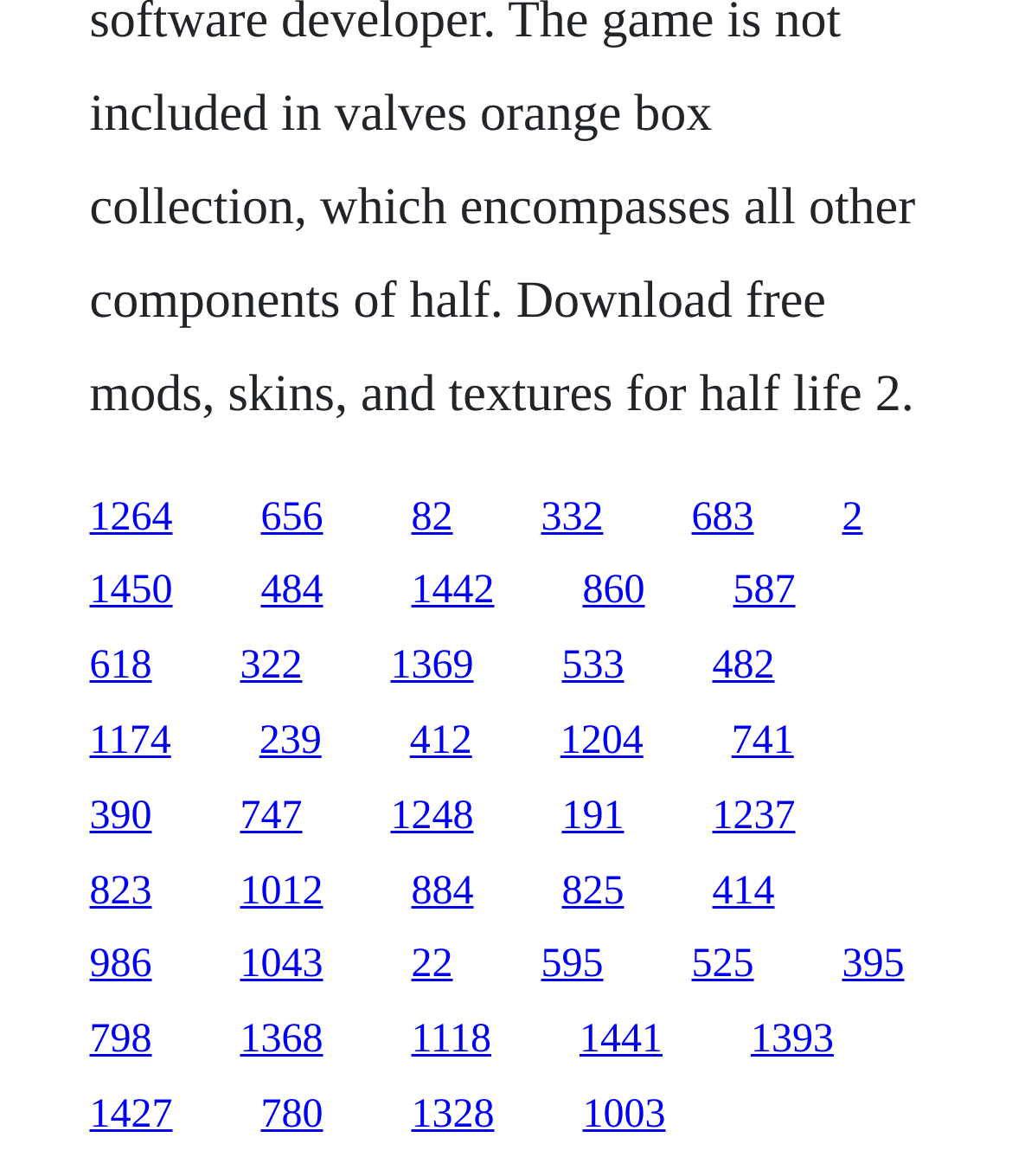What is the vertical position of the first link?
Provide a short answer using one word or a brief phrase based on the image.

Top